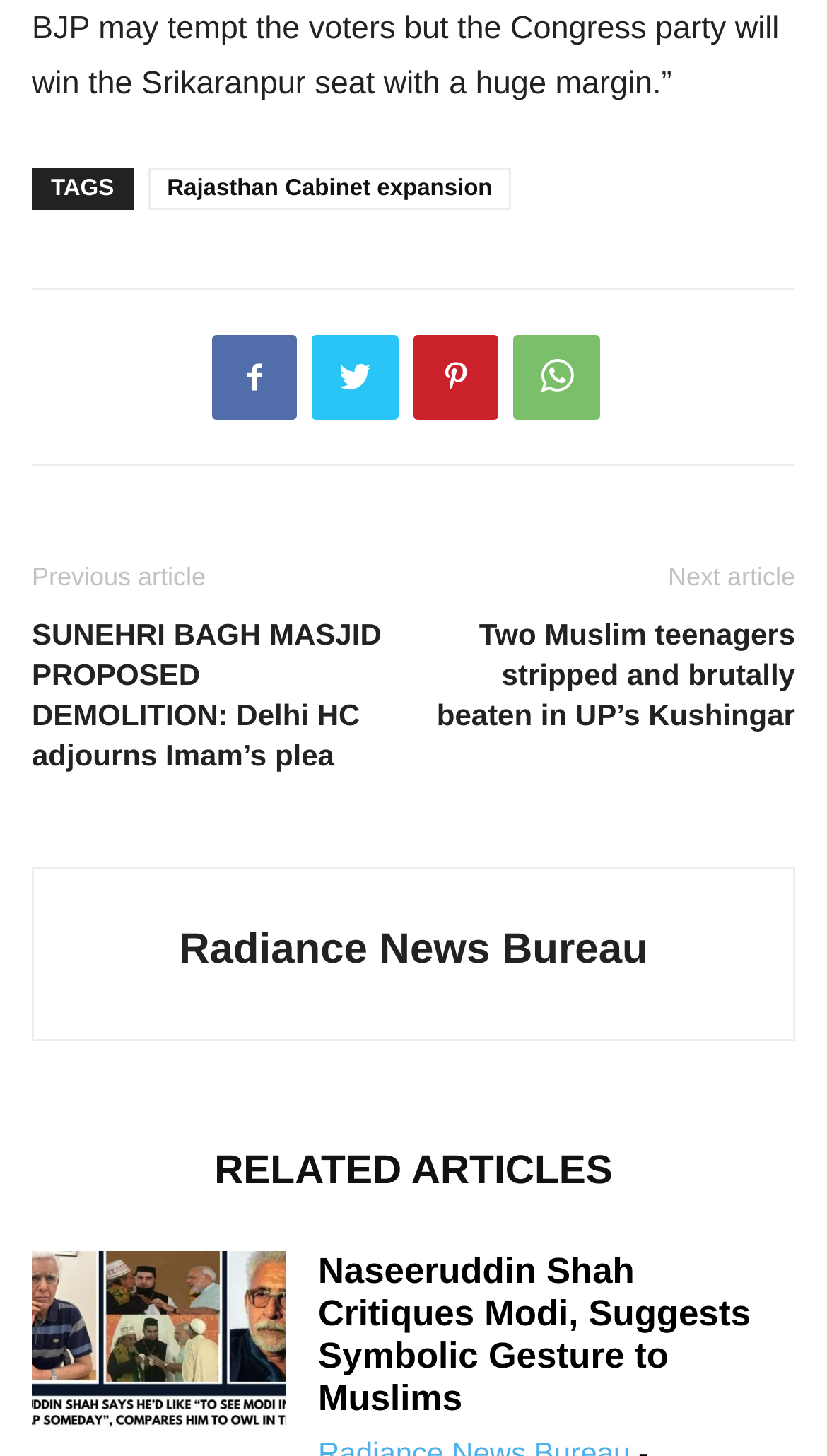Answer the question briefly using a single word or phrase: 
What is the title of the previous article?

SUNEHRI BAGH MASJID PROPOSED DEMOLITION